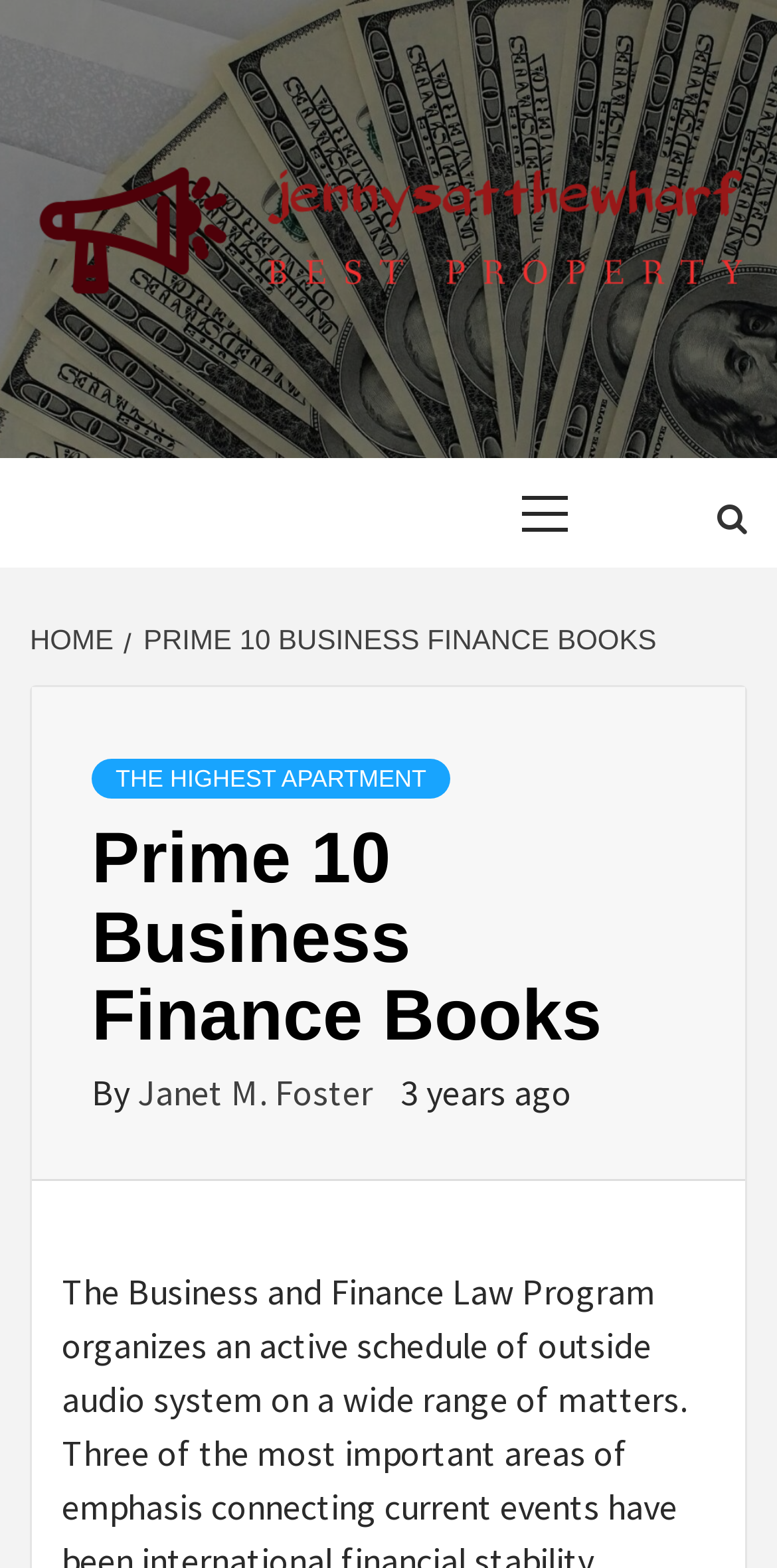Locate the UI element described as follows: "Prime 10 Business Finance Books". Return the bounding box coordinates as four float numbers between 0 and 1 in the order [left, top, right, bottom].

[0.159, 0.398, 0.858, 0.418]